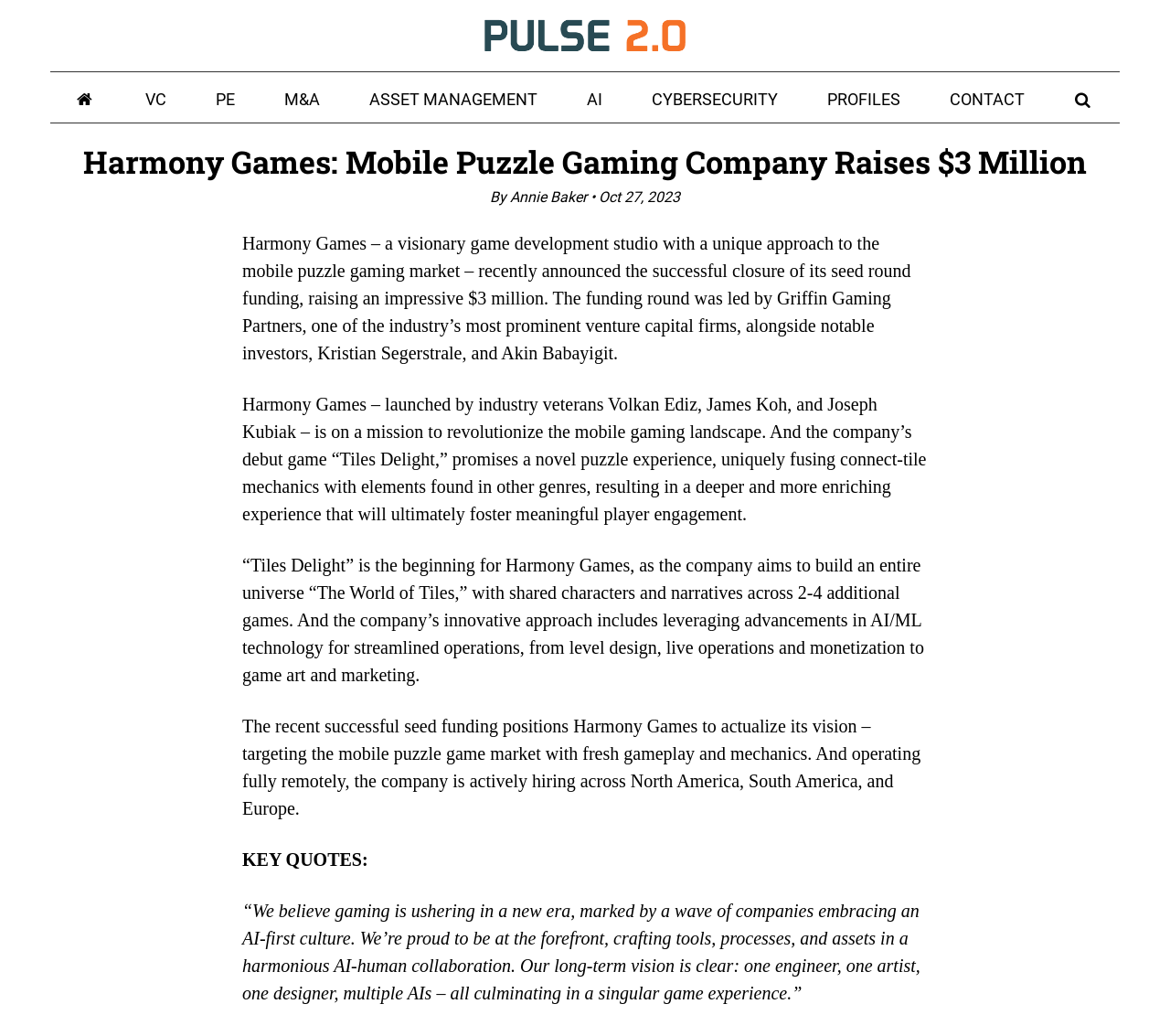Bounding box coordinates must be specified in the format (top-left x, top-left y, bottom-right x, bottom-right y). All values should be floating point numbers between 0 and 1. What are the bounding box coordinates of the UI element described as: PE

[0.163, 0.069, 0.222, 0.115]